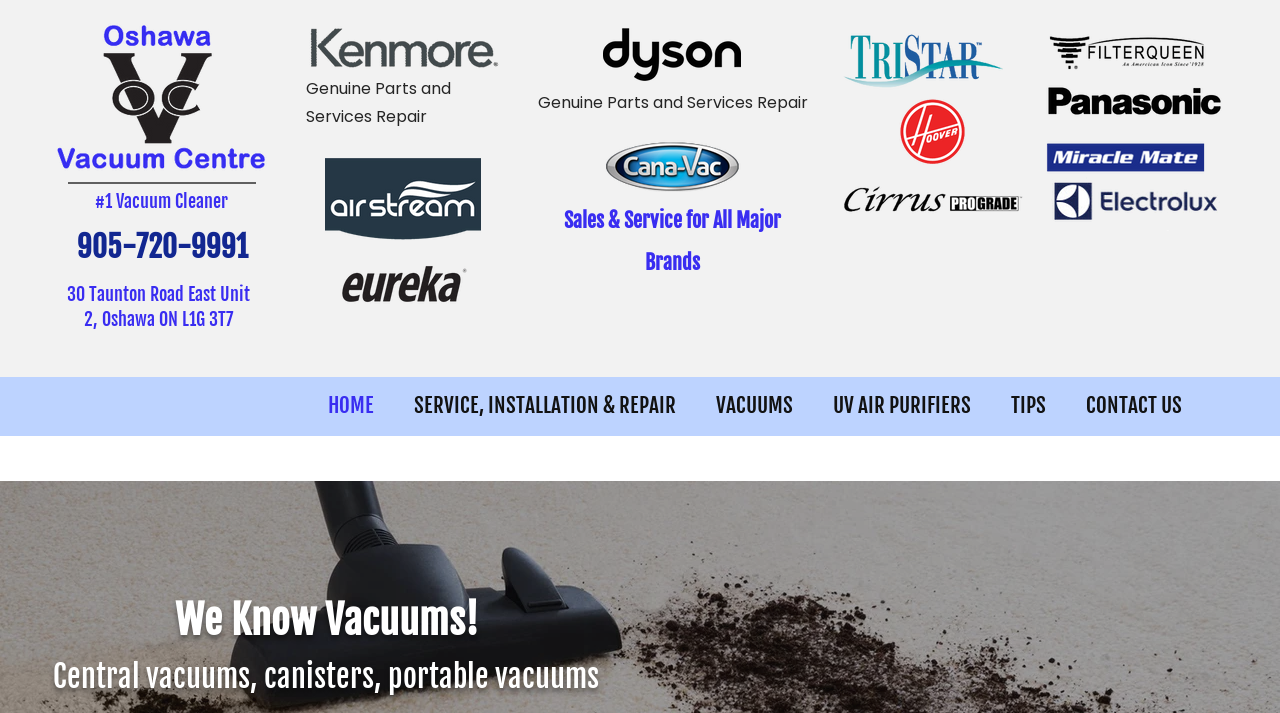Identify the main heading from the webpage and provide its text content.

#1 Vacuum Cleaner Centre–Sales, Installations, and Repairs in Durham Region